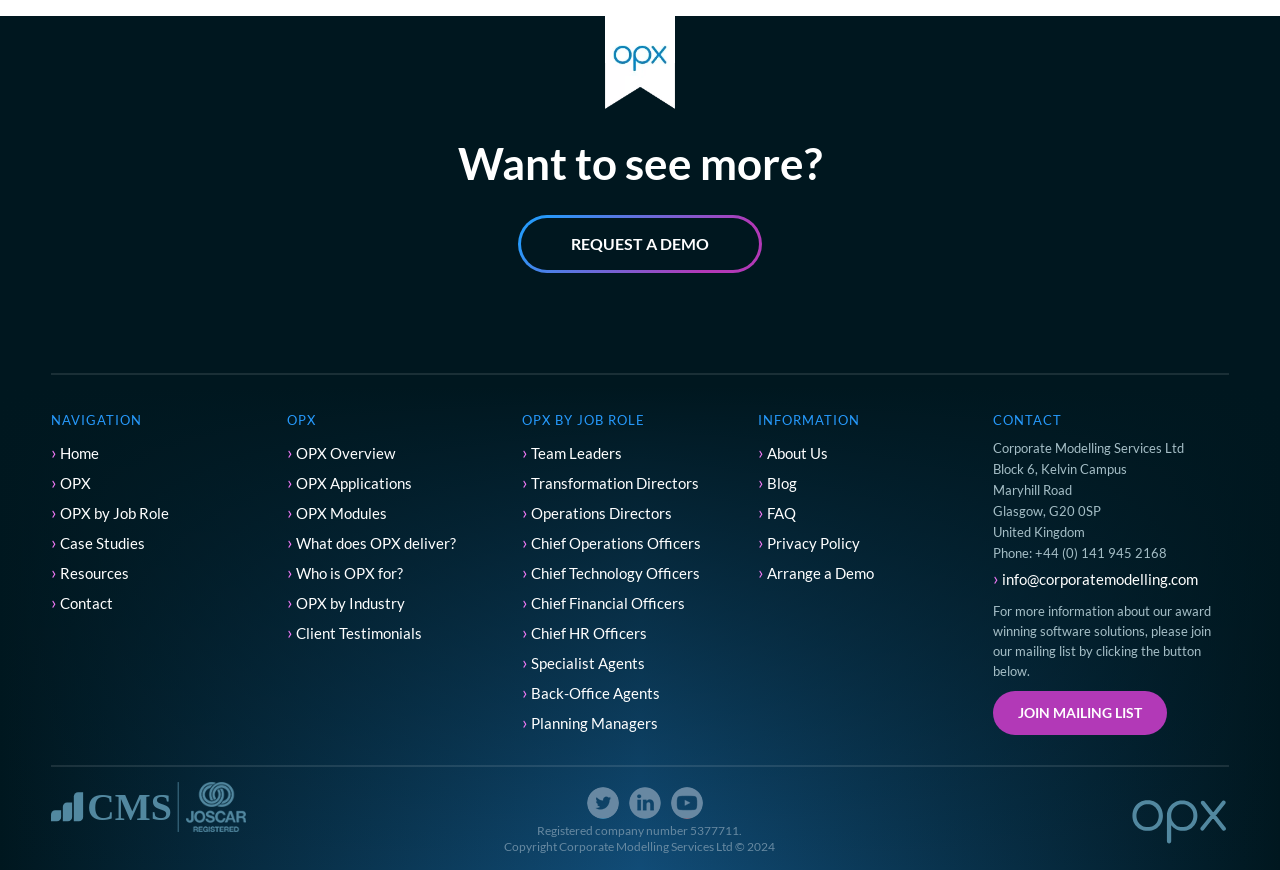What is the phone number of the company?
Provide a fully detailed and comprehensive answer to the question.

The phone number of the company can be found in the contact section of the webpage, where the address and other contact information are provided.